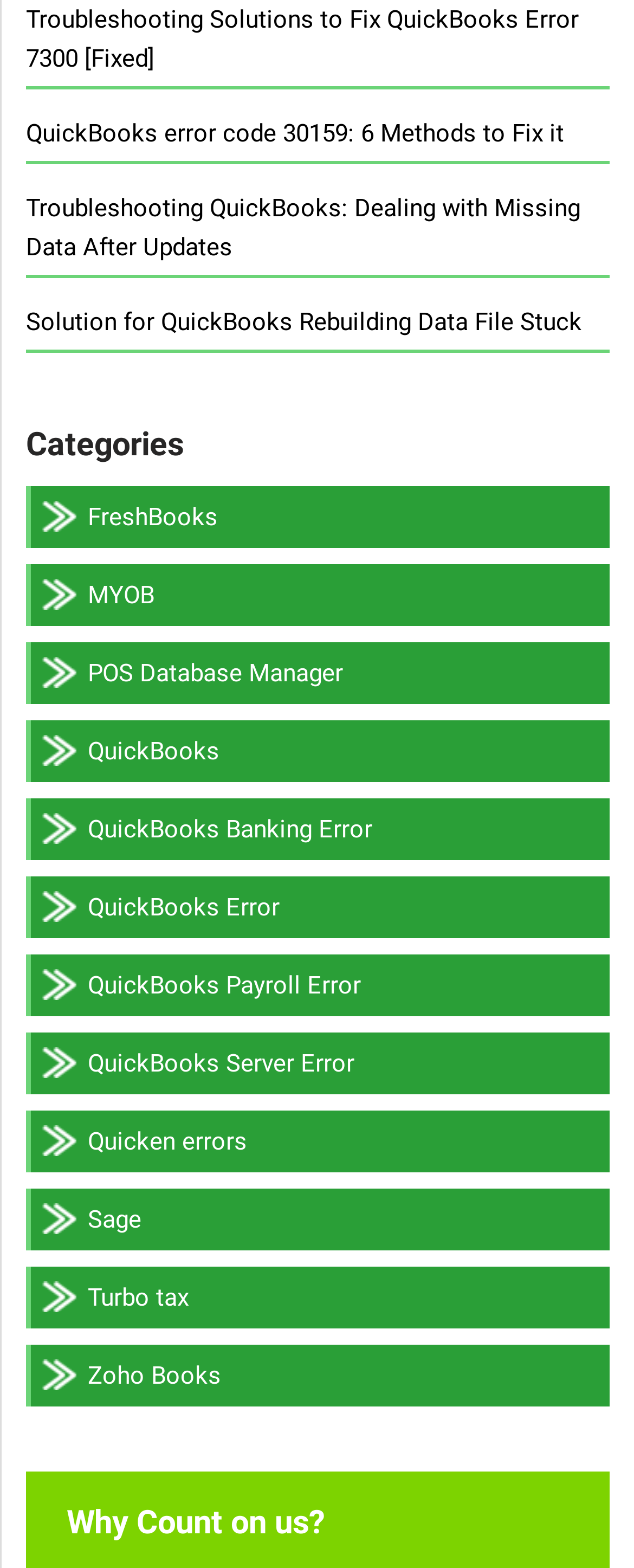Answer in one word or a short phrase: 
What is the category of the first link?

Troubleshooting Solutions